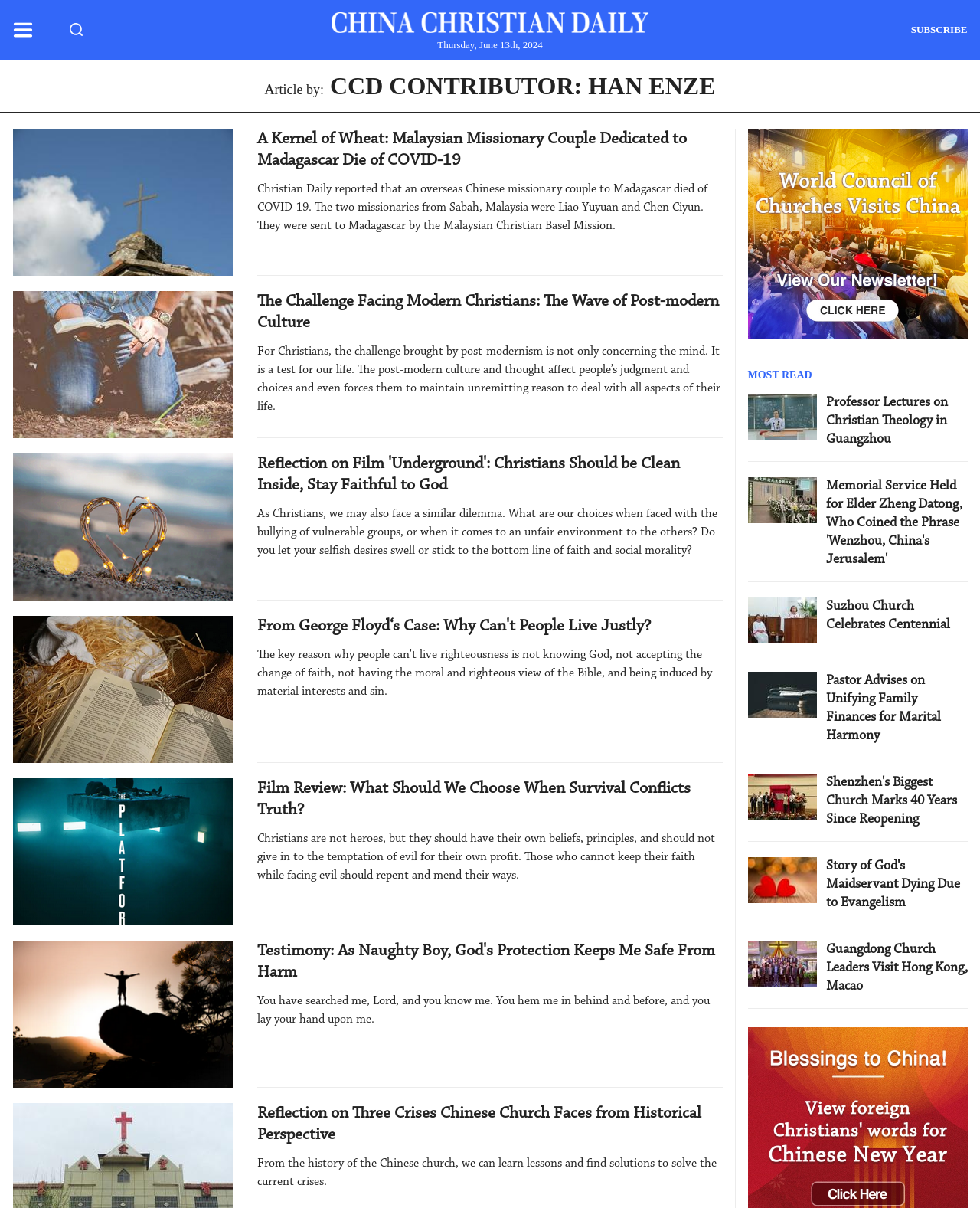Please identify the coordinates of the bounding box for the clickable region that will accomplish this instruction: "Click on the link 'Professor Lectures on Christian Theology in Guangzhou'".

[0.843, 0.328, 0.967, 0.37]